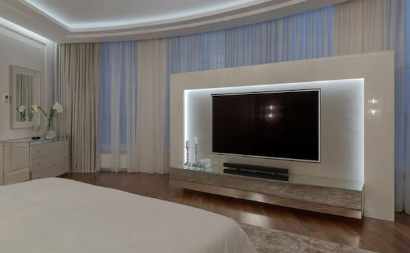What is the style of the entertainment unit?
Respond with a short answer, either a single word or a phrase, based on the image.

Stylish